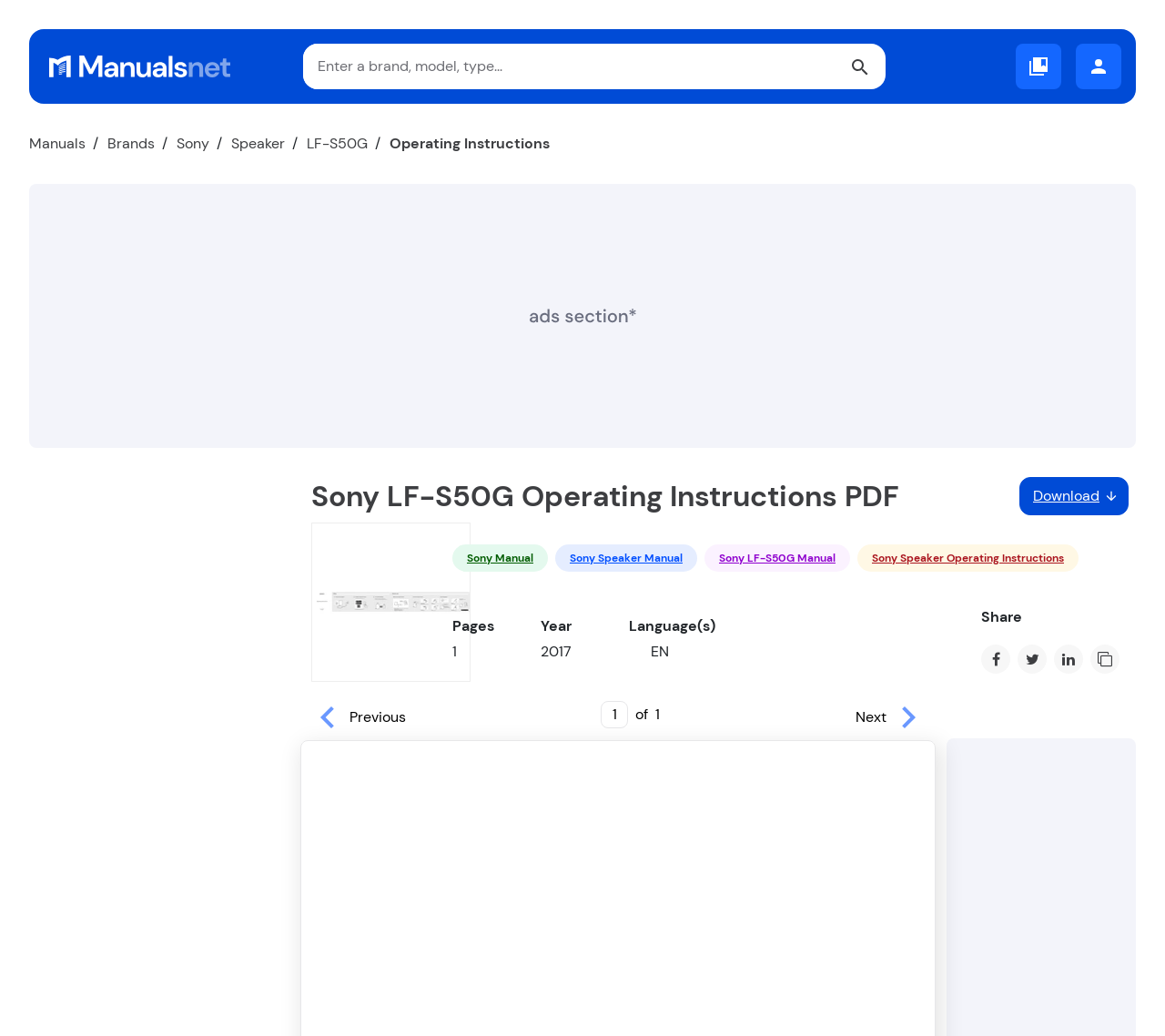What is the model of the speaker?
Please respond to the question with as much detail as possible.

The model of the speaker can be determined by looking at the link 'LF-S50G' on the webpage, which is located next to the links 'Sony' and 'Speaker'. This suggests that the operating instructions are for a specific model of Sony speaker, which is LF-S50G.